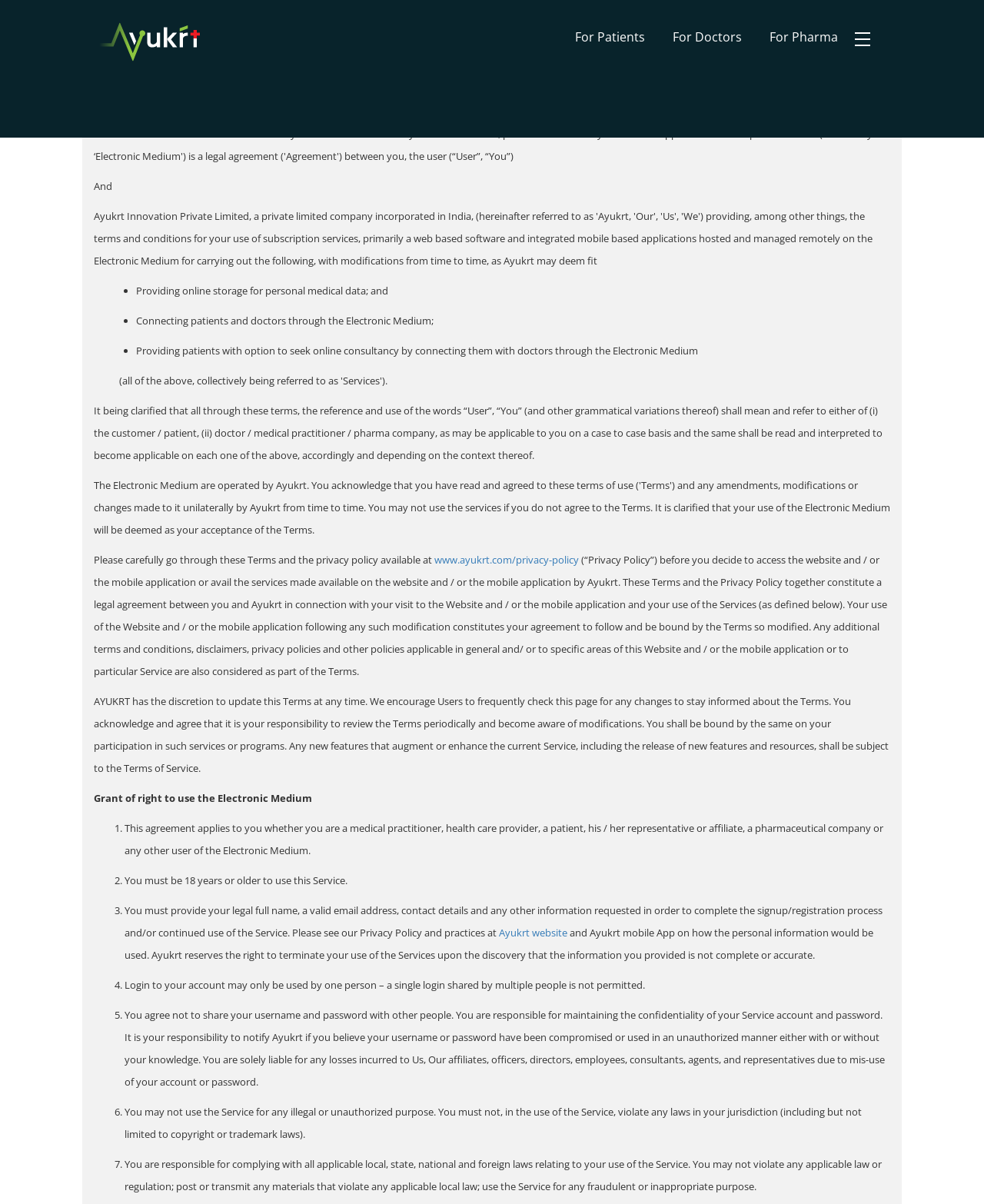What is the purpose of the link 'www.ayukrt.com/privacy-policy'?
Can you offer a detailed and complete answer to this question?

The link 'www.ayukrt.com/privacy-policy' is provided on the webpage, and it seems to be a link to access the Privacy Policy of Ayukrt, which is mentioned in the context of reviewing the Terms and Conditions before using the Service.